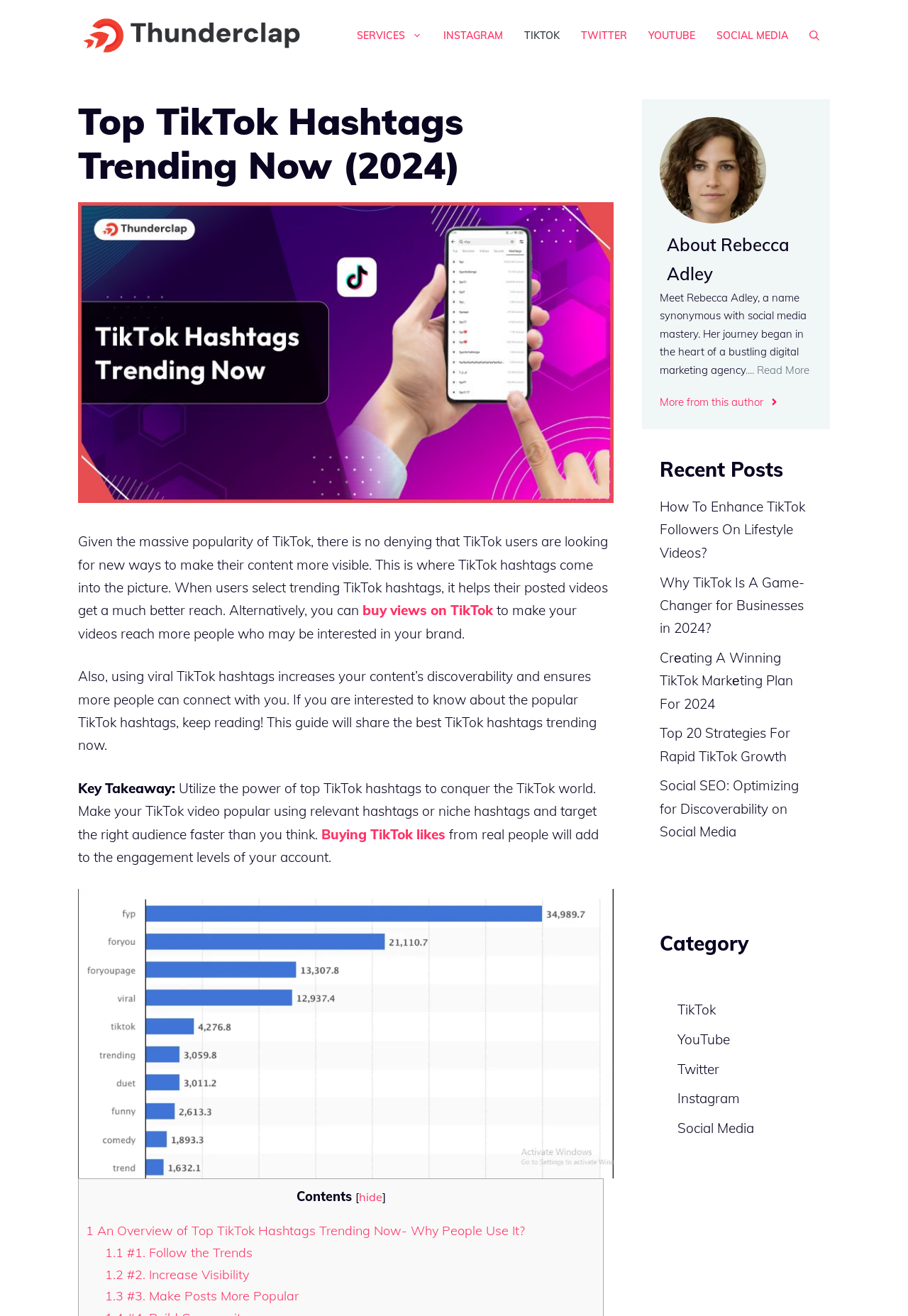Articulate a detailed summary of the webpage's content and design.

This webpage is about growing followers on TikTok, specifically focusing on trending top TikTok hashtags to increase video visibility and connect with the right audience. 

At the top of the page, there is a banner with a link to "Thunderclap" and a navigation menu with links to various social media platforms, including Instagram, TikTok, Twitter, and YouTube, as well as a search bar. 

Below the navigation menu, there is a heading that reads "Top TikTok Hashtags Trending Now (2024)" accompanied by an image. The main content of the page starts with a paragraph explaining the importance of TikTok hashtags in making content more visible and increasing reach. 

The page then provides a guide on how to utilize trending TikTok hashtags, with a key takeaway emphasizing the power of top TikTok hashtags in conquering the TikTok world. There is also a section with a figure and an image related to top TikTok hashtags.

Further down the page, there is a table of contents with links to various sections, including an overview of top TikTok hashtags, following trends, increasing visibility, and making posts more popular.

On the right side of the page, there is a section about the author, Rebecca Adley, with a brief bio, a link to read more, and a link to more articles from the same author. 

Below the author section, there are recent posts from the same author, including articles about enhancing TikTok followers, why TikTok is a game-changer for businesses, and creating a winning TikTok marketing plan. 

Finally, at the bottom of the page, there is a category section with links to various social media platforms, including TikTok, YouTube, Twitter, Instagram, and Social Media.